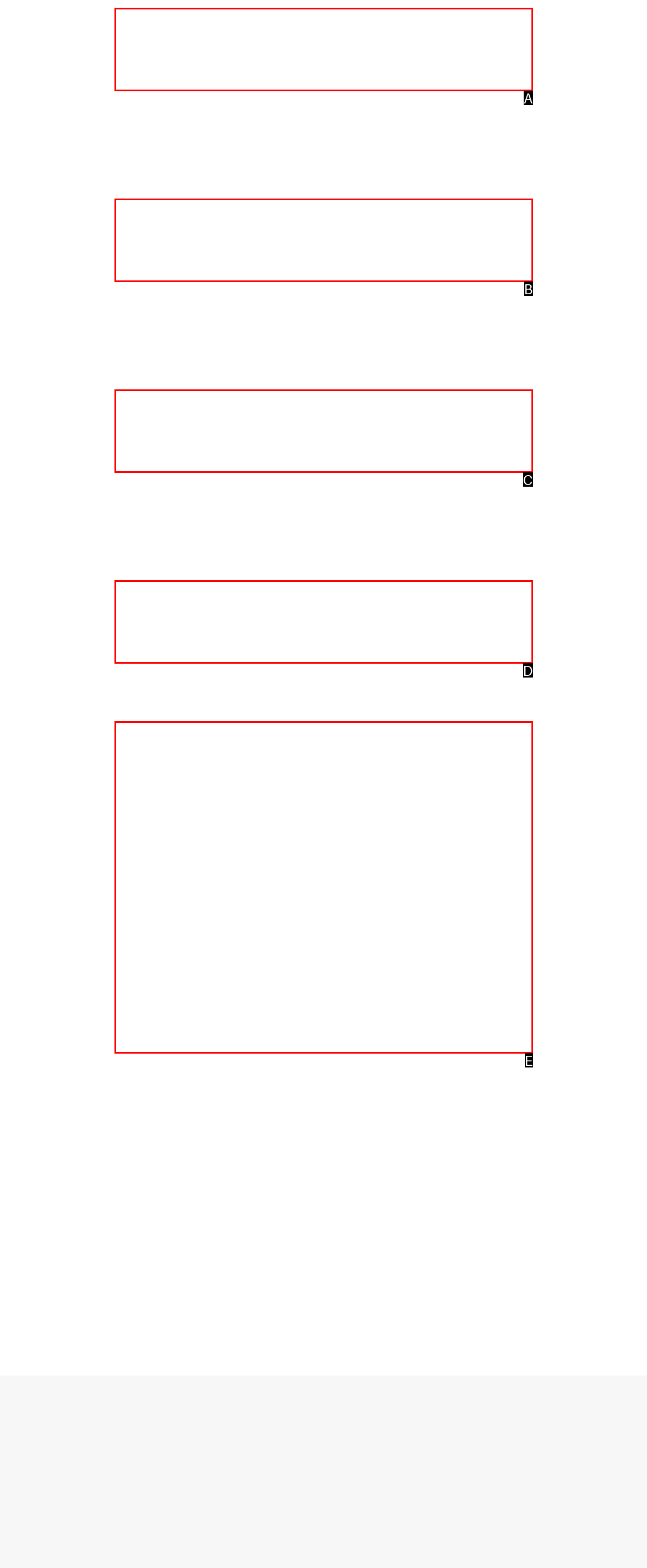Using the provided description: aria-describedby="nf-error-6_1" name="lname", select the most fitting option and return its letter directly from the choices.

B